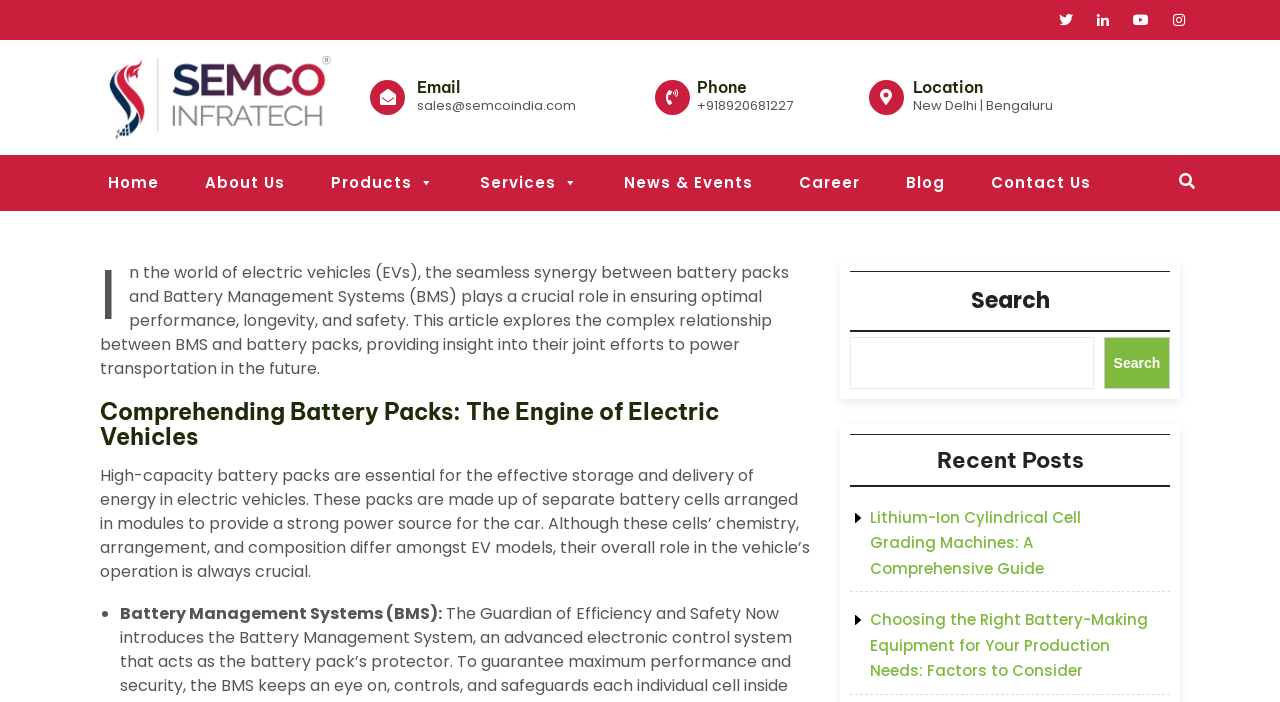What is the phone number?
Answer the question with a detailed and thorough explanation.

The phone number can be found in the contact information section, where it is written as '+918920681227' under the 'Phone' heading.